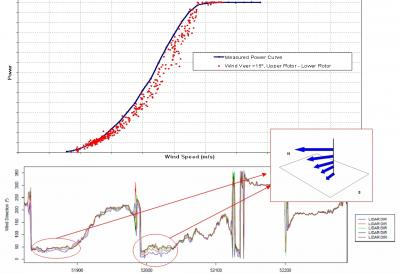What is plotted over time in the lower section?
Could you give a comprehensive explanation in response to this question?

The lower section of the image plots detailed wind speed data over time, showcasing fluctuations and patterns that are critical for assessing wind turbine performance. This data is essential for understanding how wind behavior affects energy generation.